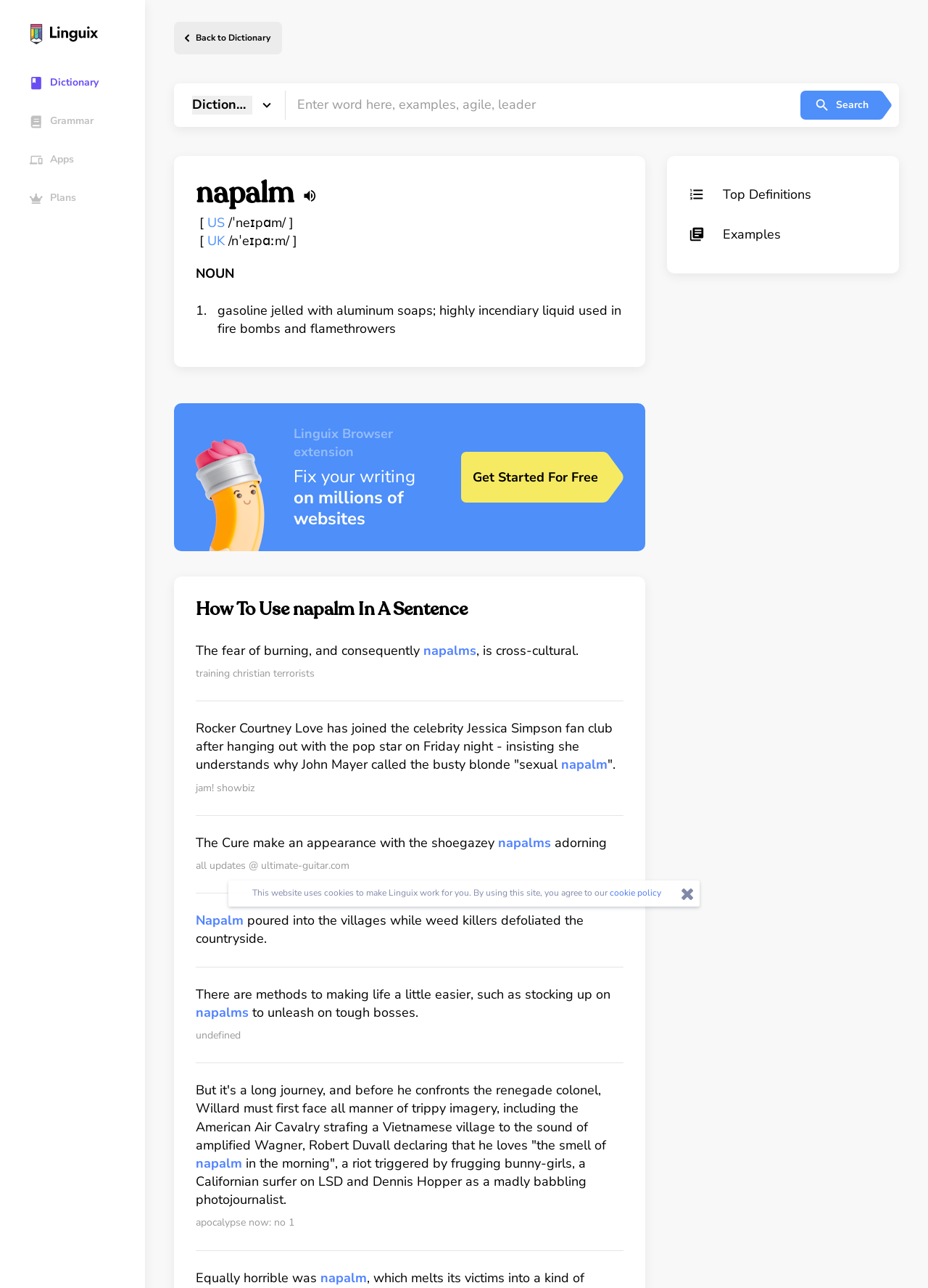How many pronunciation options are available for napalm?
Please respond to the question with a detailed and informative answer.

The webpage provides two pronunciation options for the word 'napalm', one for US and one for UK. The US pronunciation is '/ˈneɪpɑm/' and the UK pronunciation is '/nˈeɪpɑːm/'.